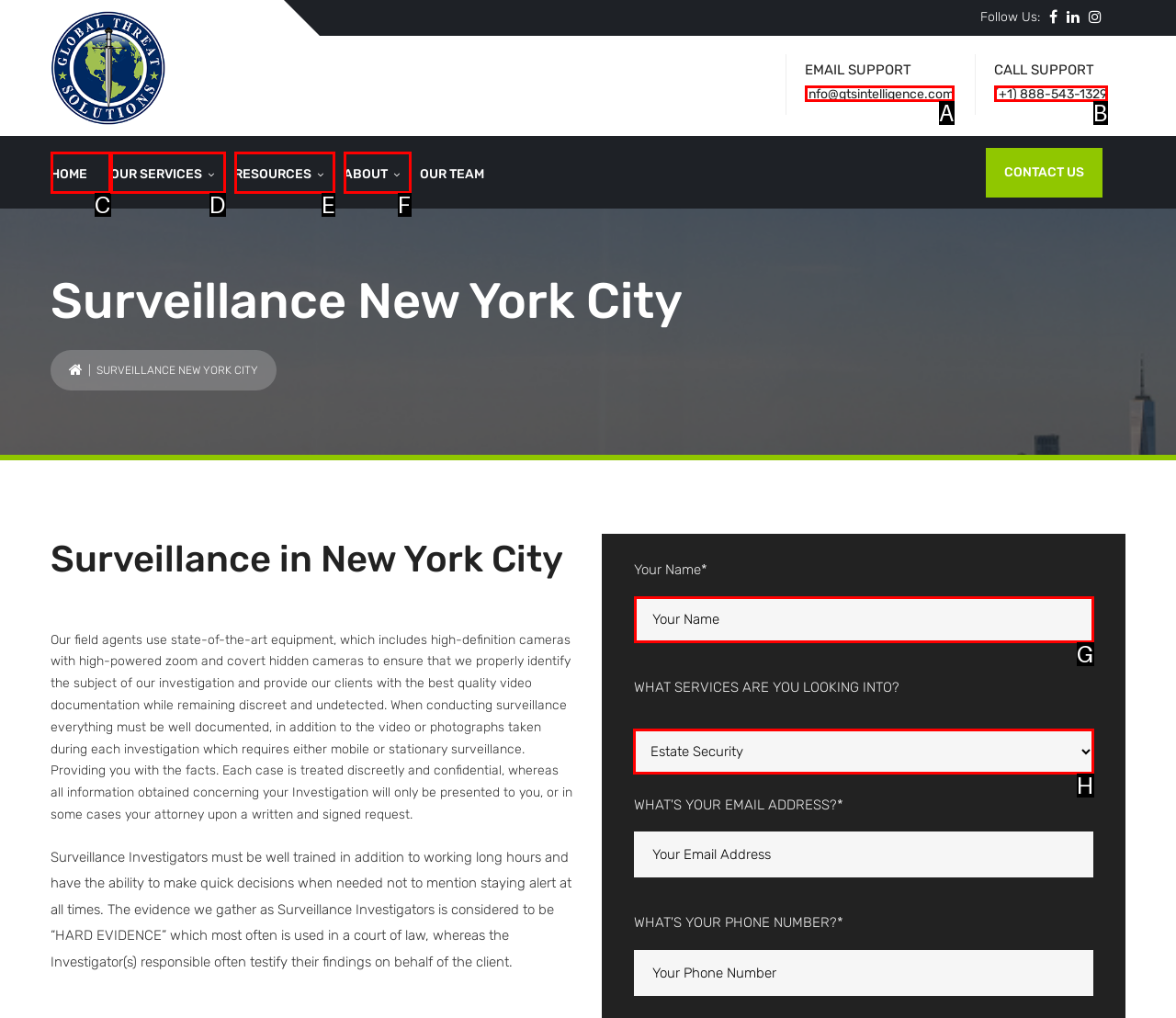Identify which lettered option completes the task: Select a service from the dropdown menu. Provide the letter of the correct choice.

H